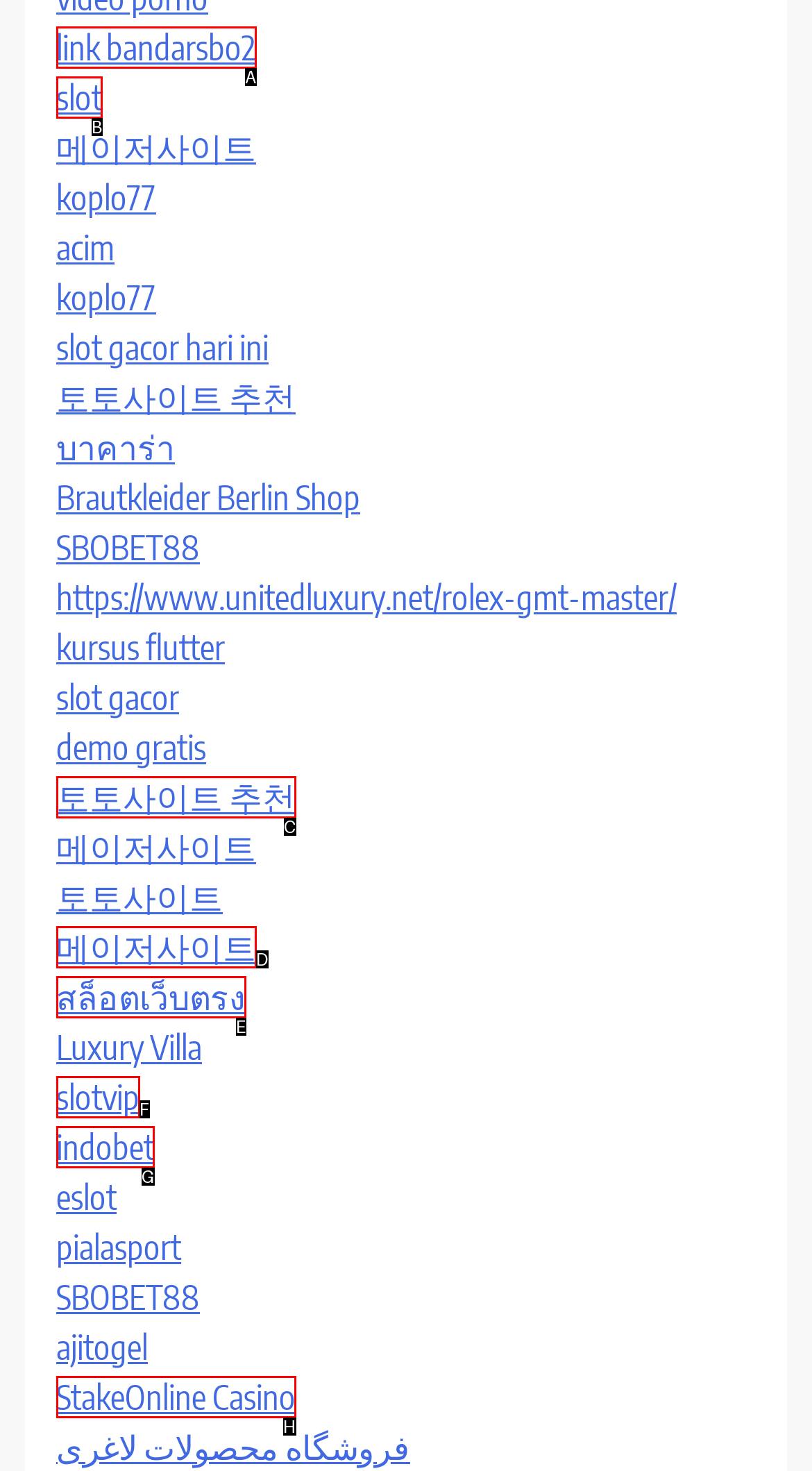Find the option that fits the given description: StakeOnline Casino
Answer with the letter representing the correct choice directly.

H